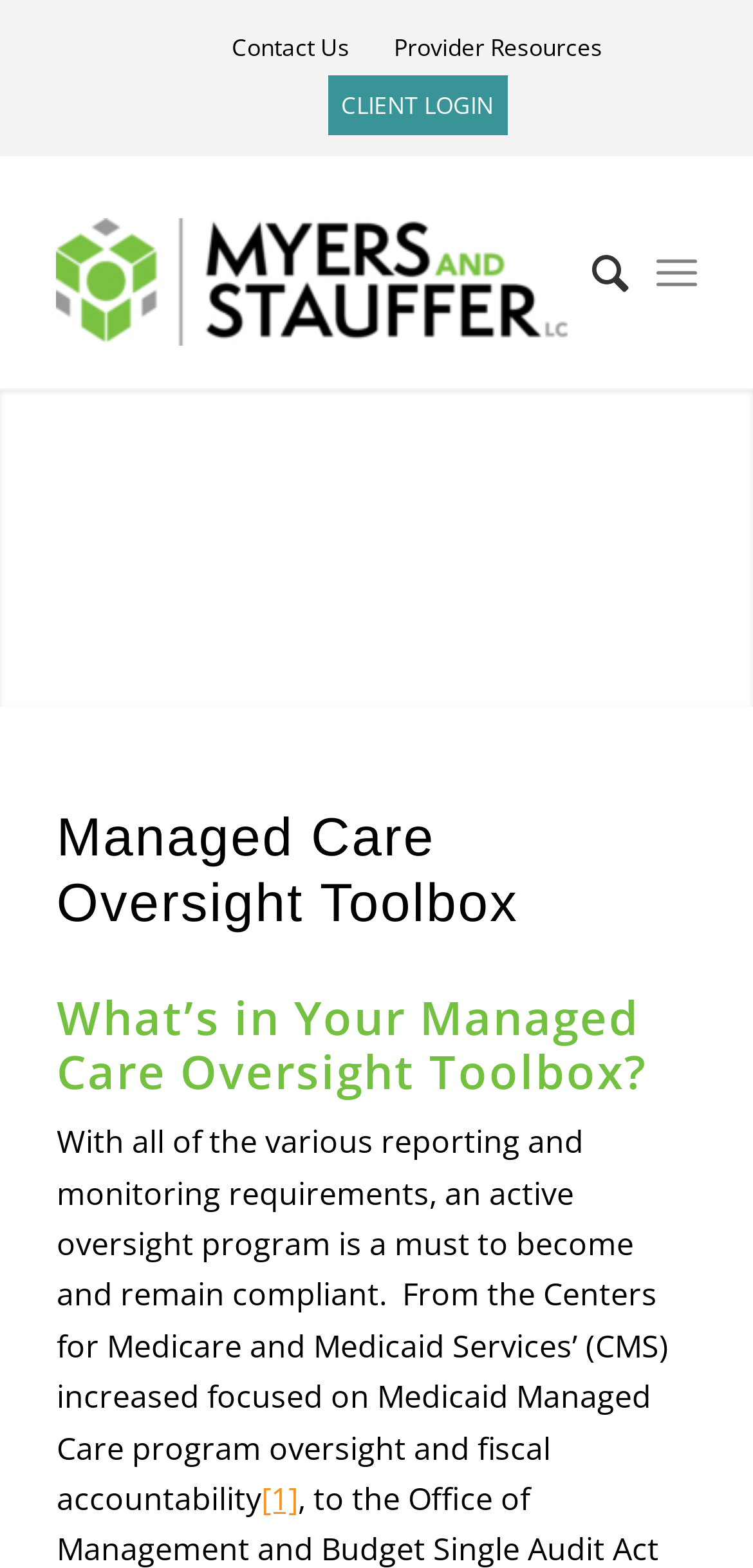Find the bounding box coordinates for the element that must be clicked to complete the instruction: "Read more about Managed Care Oversight Toolbox". The coordinates should be four float numbers between 0 and 1, indicated as [left, top, right, bottom].

[0.075, 0.512, 0.925, 0.597]